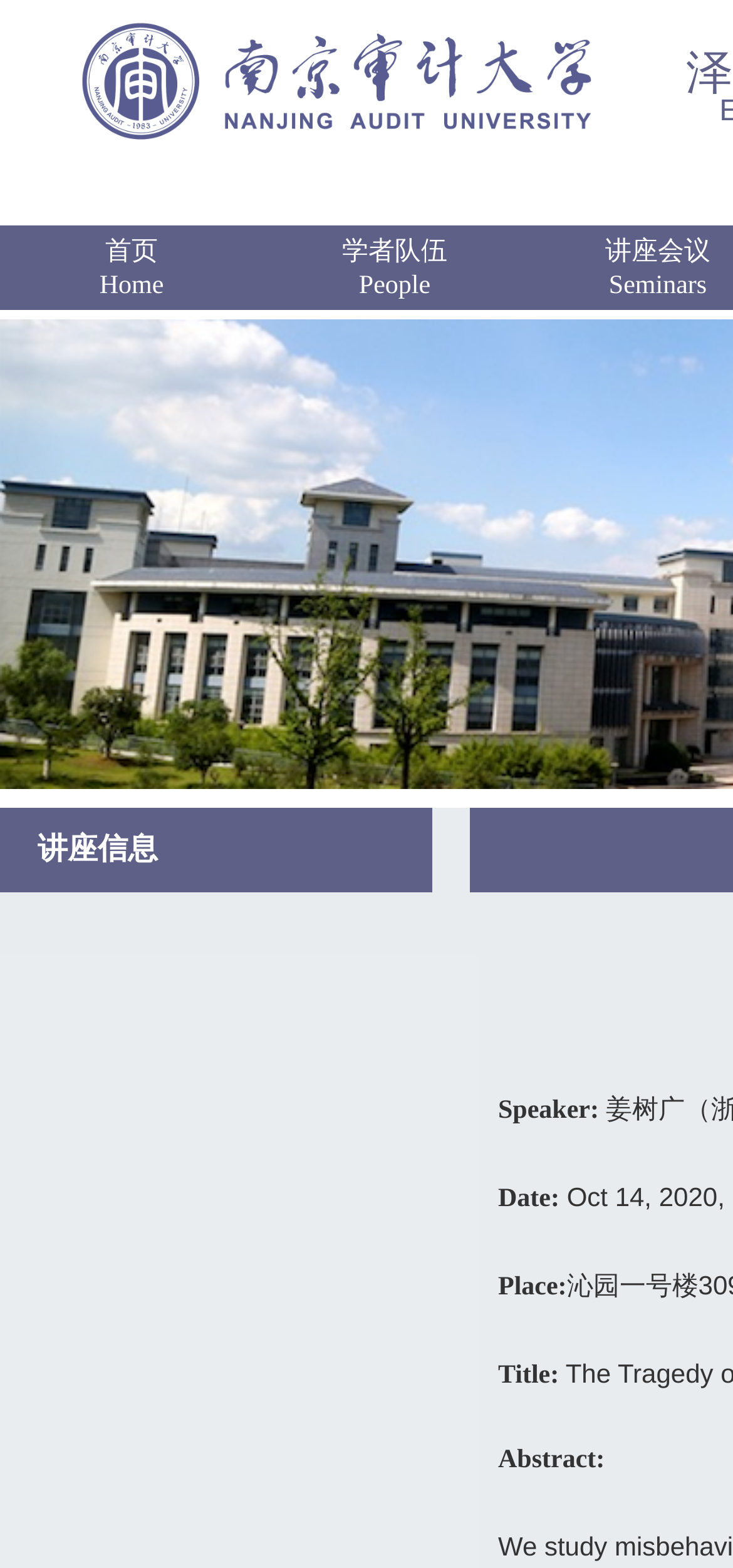Extract the bounding box coordinates for the UI element described by the text: "Consortia Academia". The coordinates should be in the form of [left, top, right, bottom] with values between 0 and 1.

None